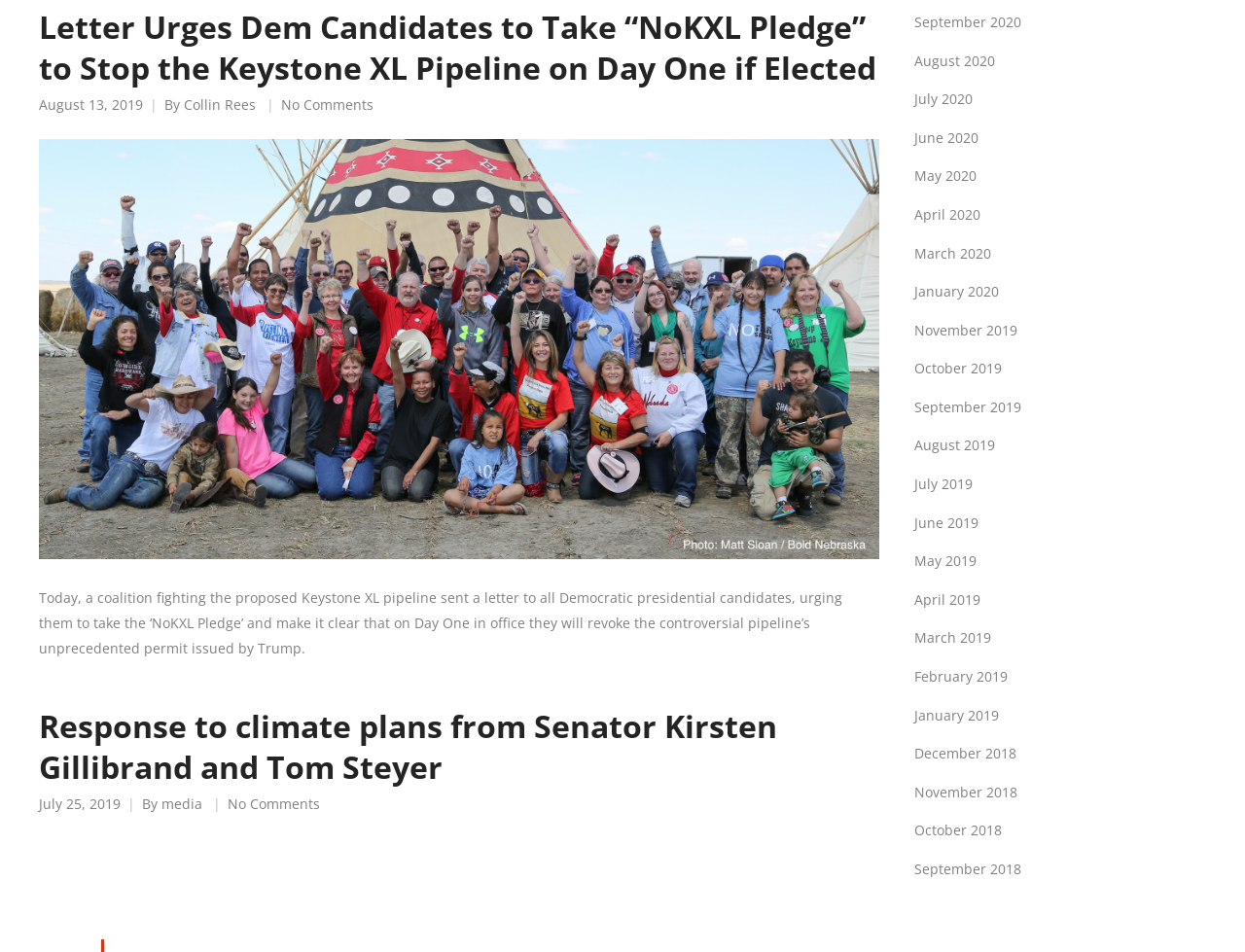What is the date of the second article?
Using the details shown in the screenshot, provide a comprehensive answer to the question.

I found the date of the second article by looking at the StaticText element with the text 'July 25, 2019' which is a sibling of the heading element with the text 'Response to climate plans from Senator Kirsten Gillibrand and Tom Steyer'.